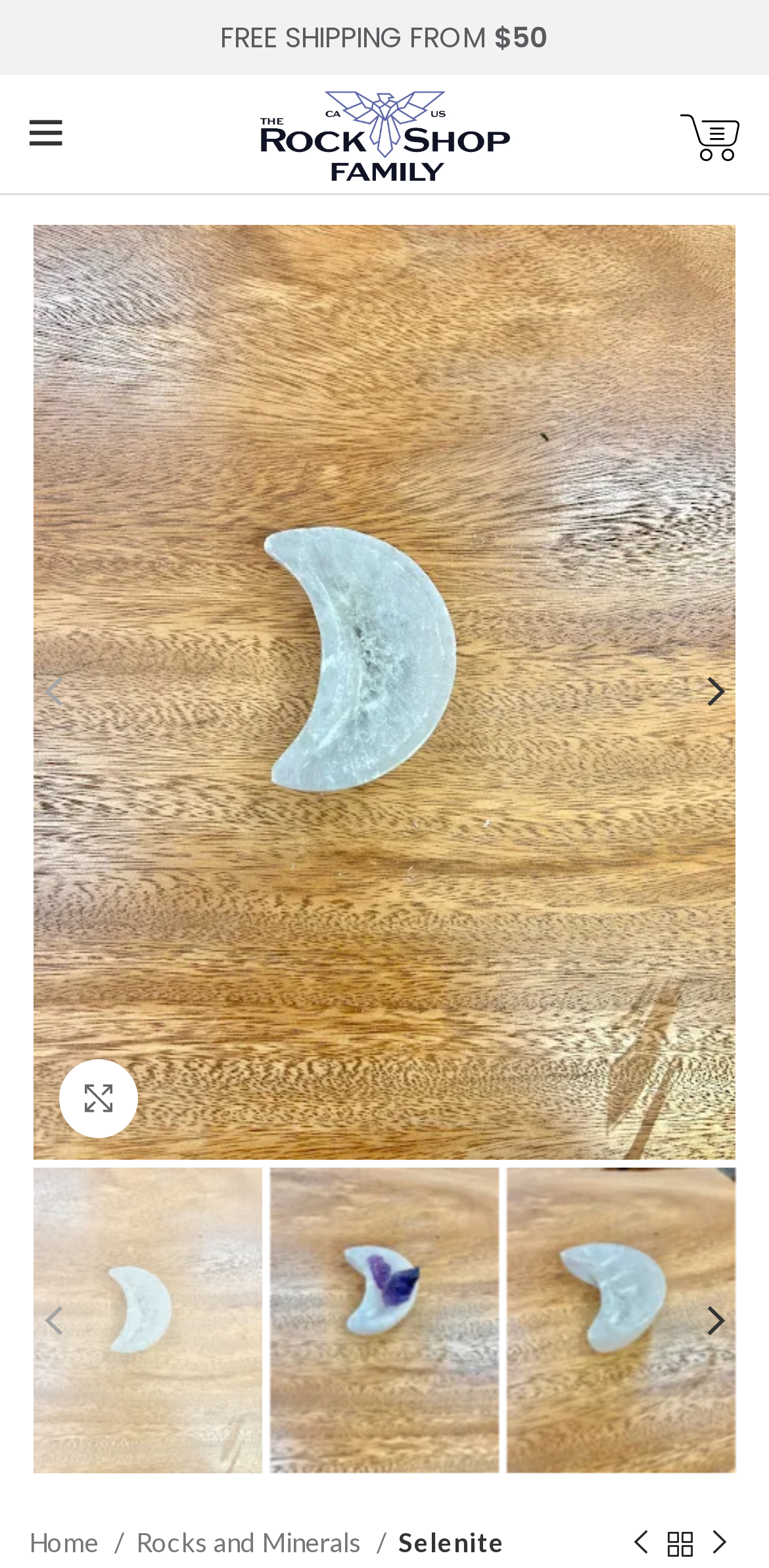What is the purpose of the Selenite Moon Bowl?
Based on the image, answer the question with as much detail as possible.

The webpage suggests that the Selenite Moon Bowl is ideal for cleansing and balancing, implying that it is used for these purposes.